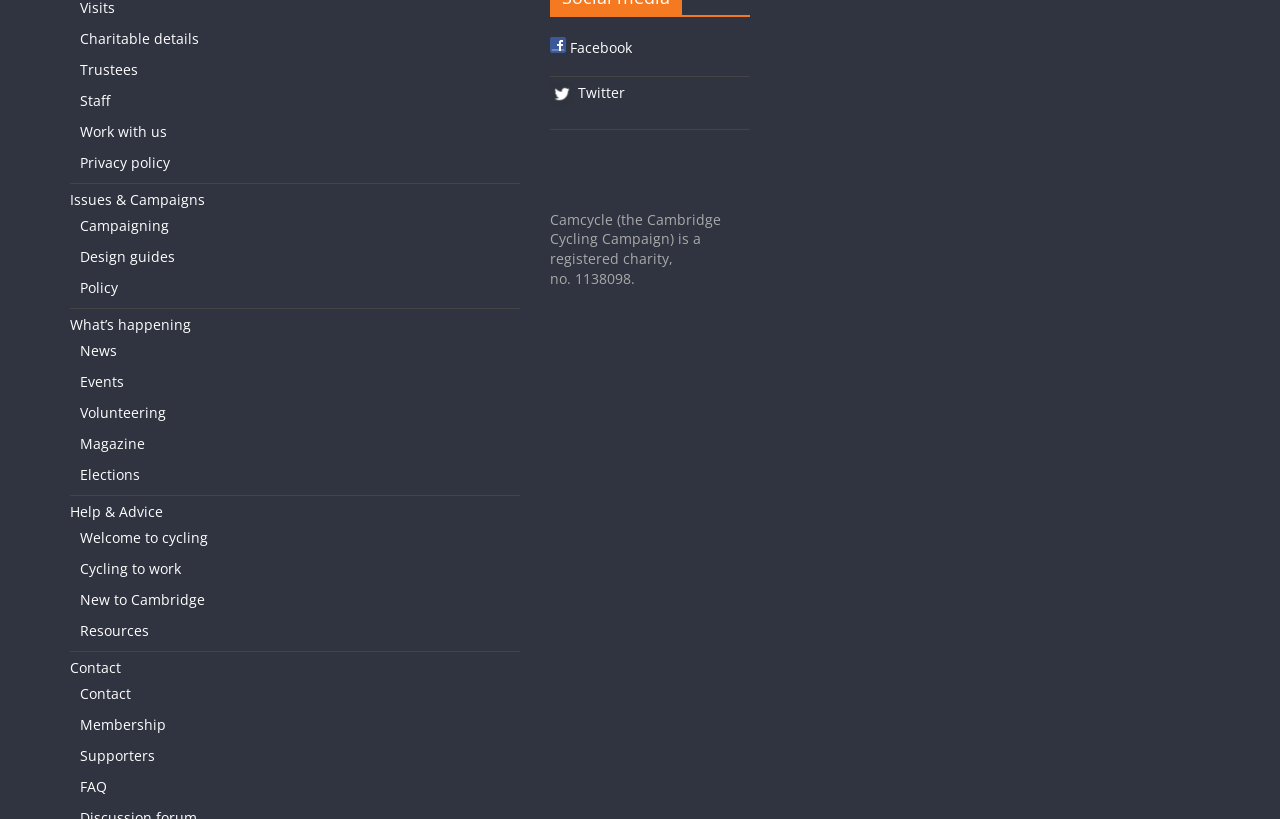Identify the bounding box coordinates of the part that should be clicked to carry out this instruction: "reply to the post".

None